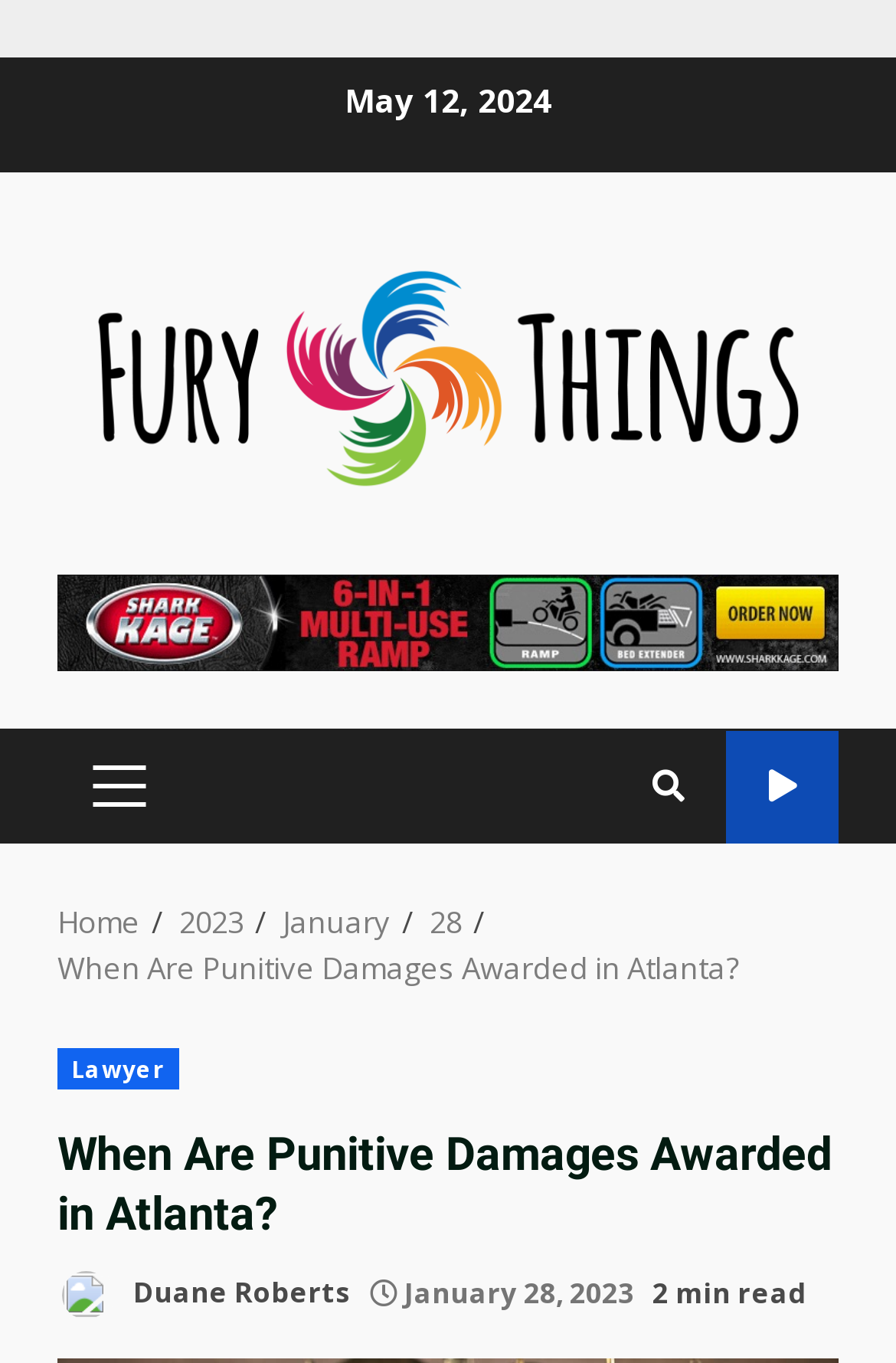Identify the bounding box for the UI element specified in this description: "alt="Fury Things"". The coordinates must be four float numbers between 0 and 1, formatted as [left, top, right, bottom].

[0.064, 0.257, 0.936, 0.294]